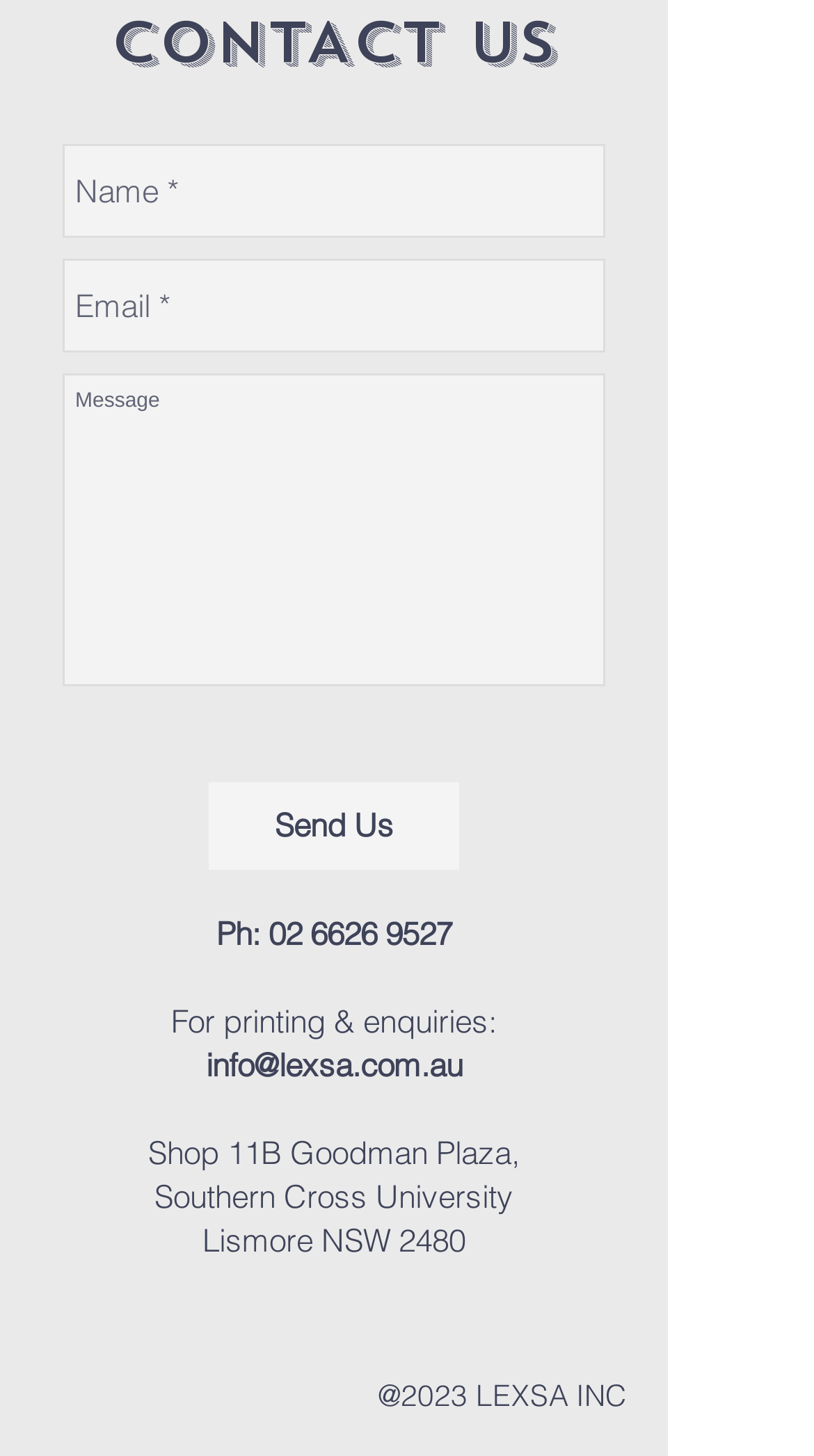Please identify the coordinates of the bounding box that should be clicked to fulfill this instruction: "Email us".

[0.253, 0.717, 0.568, 0.745]